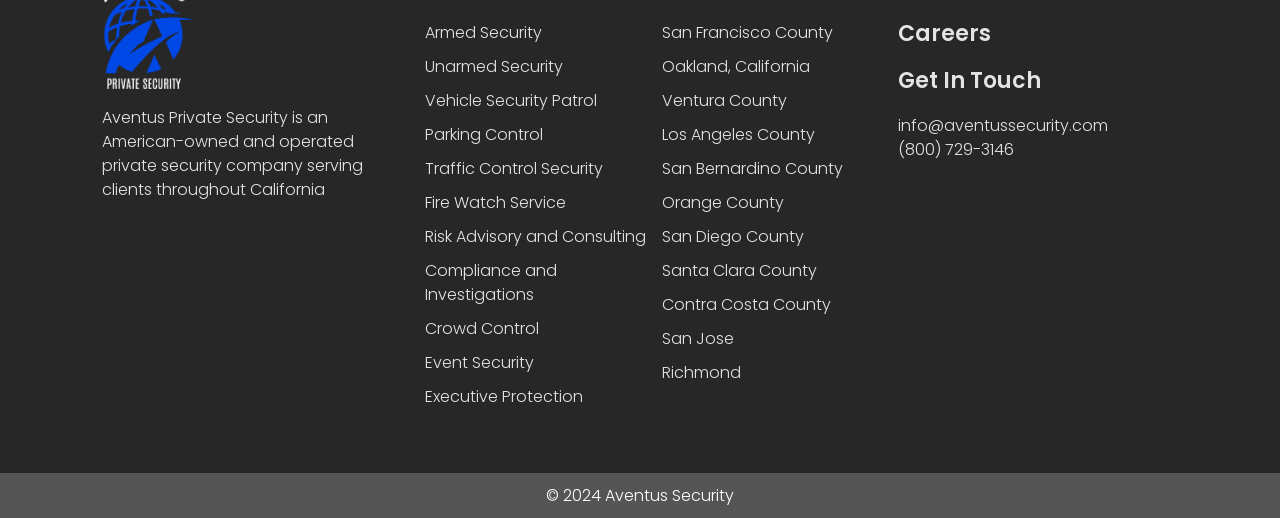Given the element description, predict the bounding box coordinates in the format (top-left x, top-left y, bottom-right x, bottom-right y), using floating point numbers between 0 and 1: Vehicle Security Patrol

[0.332, 0.172, 0.517, 0.219]